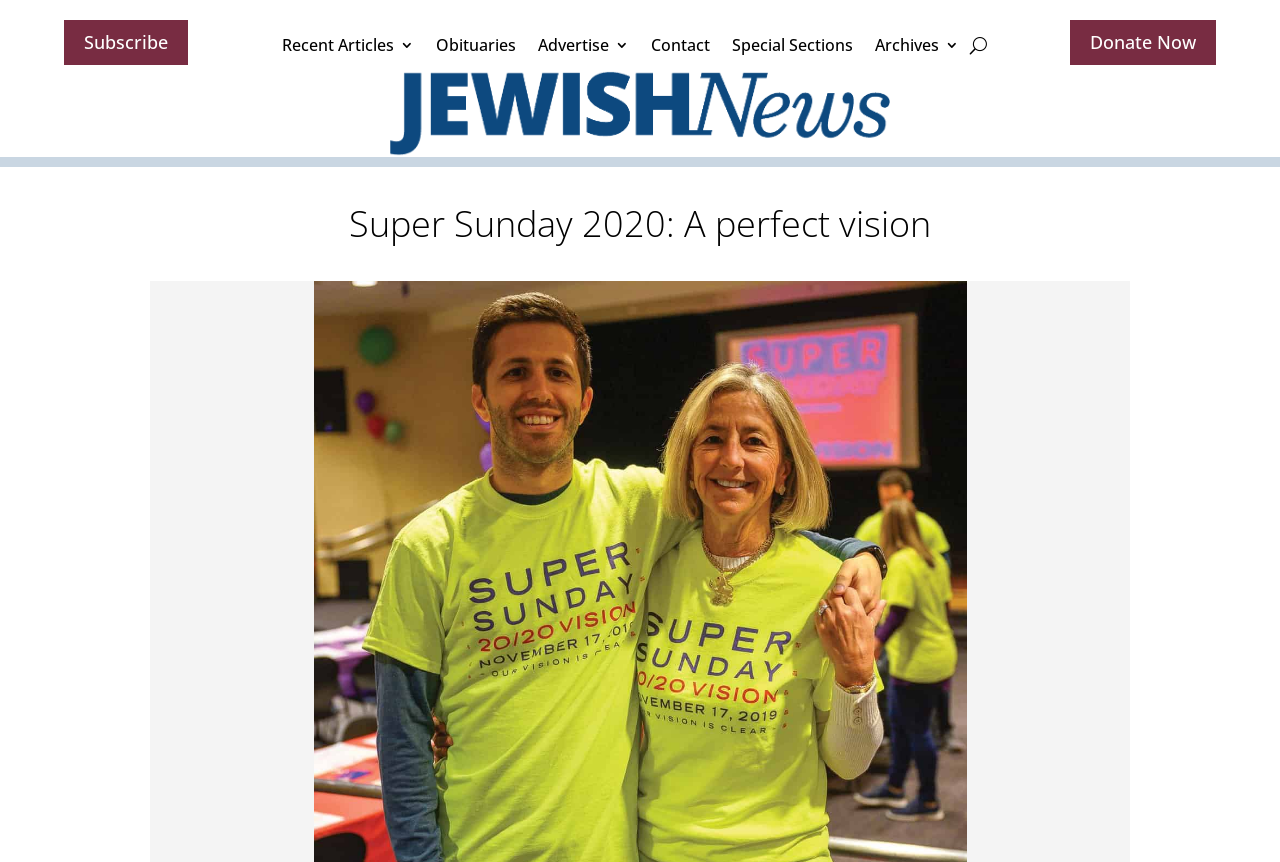Provide the bounding box coordinates of the area you need to click to execute the following instruction: "View special sections".

[0.572, 0.032, 0.666, 0.081]